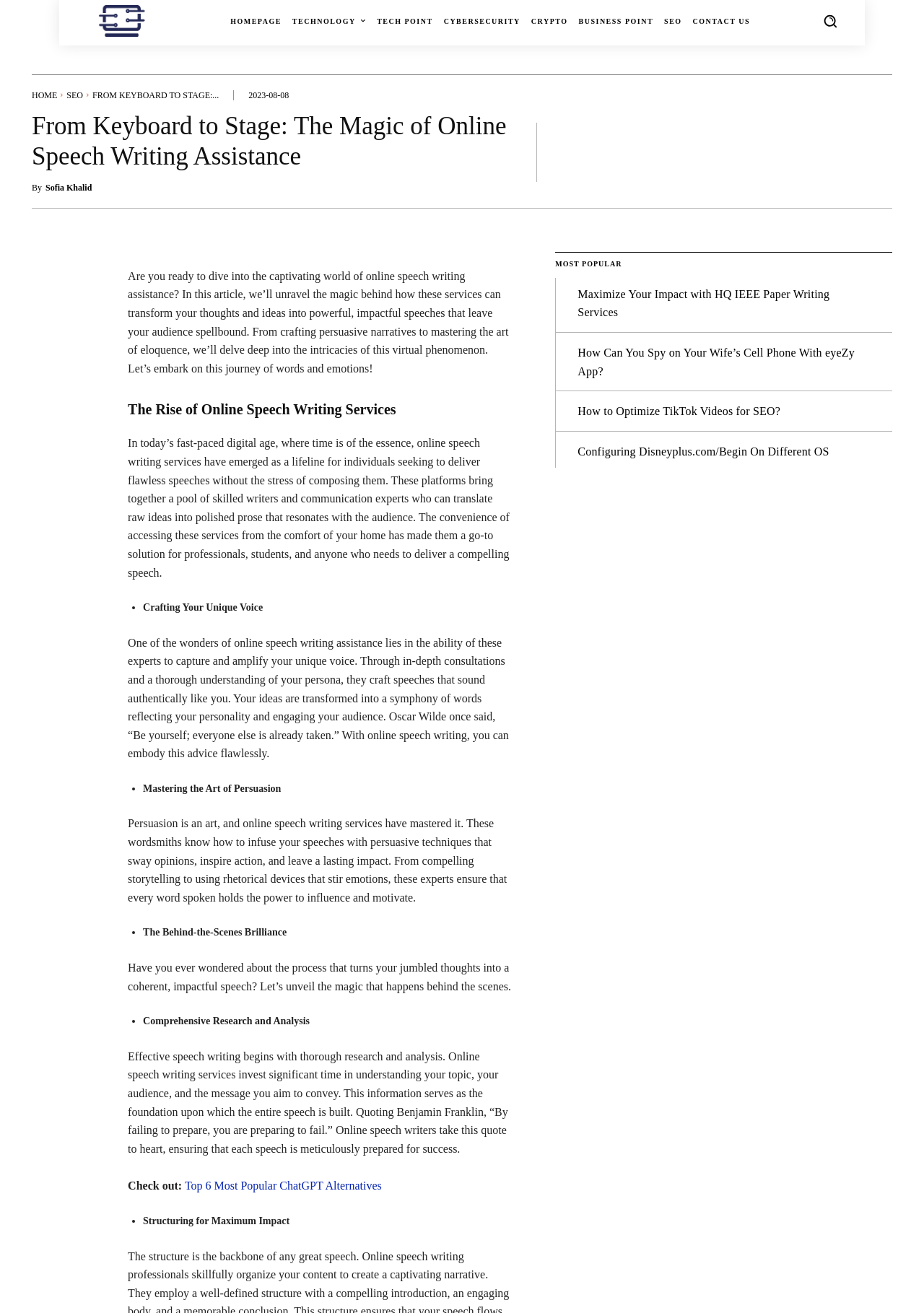Refer to the image and answer the question with as much detail as possible: What is one of the benefits of online speech writing assistance?

One of the benefits of online speech writing assistance is that it can capture and amplify the unique voice of the individual, as mentioned in the paragraph 'One of the wonders of online speech writing assistance lies in the ability of these experts to capture and amplify your unique voice.'